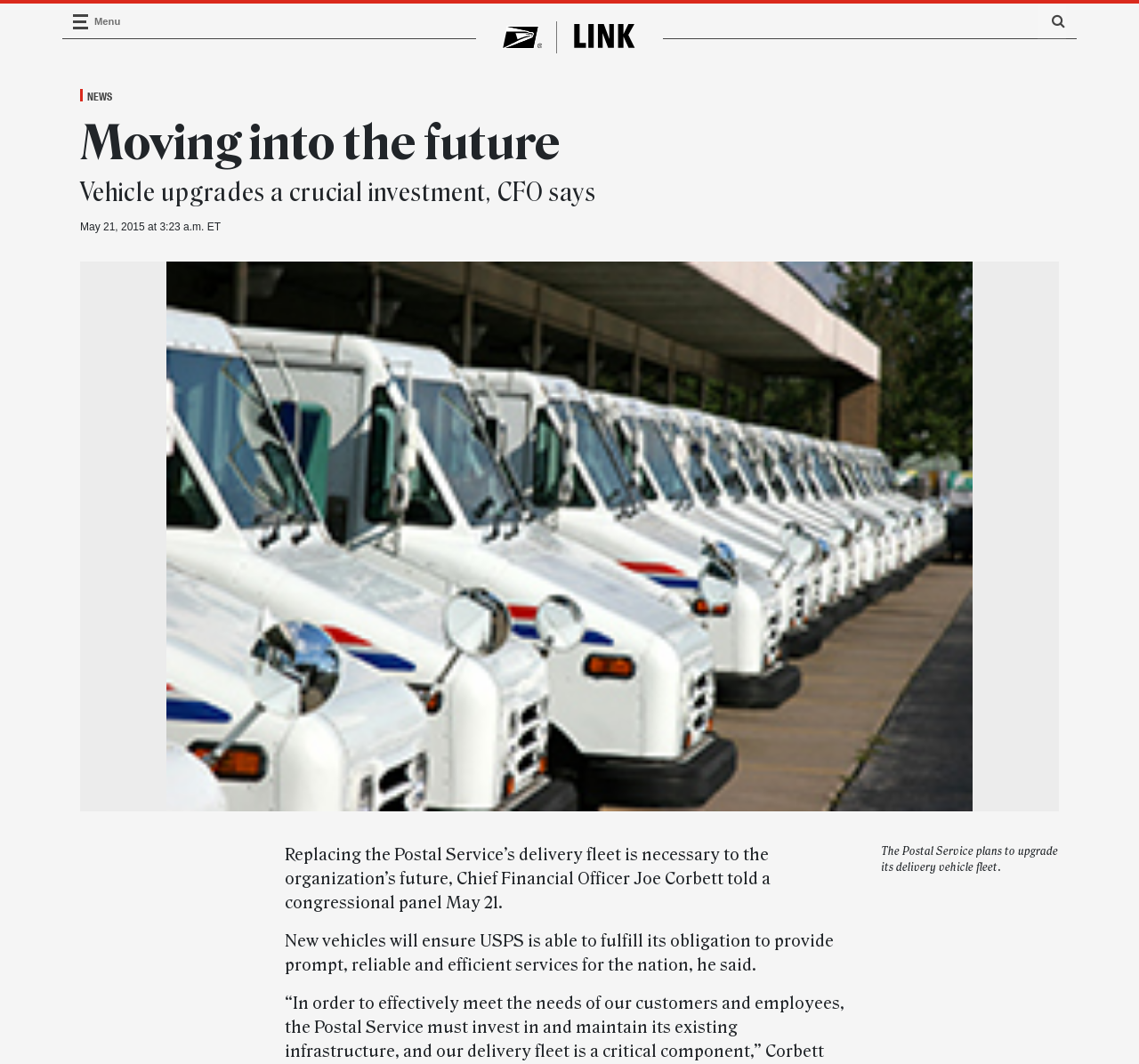Please provide a comprehensive answer to the question below using the information from the image: What is the date of the news article?

The date of the news article can be found in the time element, which is located below the heading 'Vehicle upgrades a crucial investment, CFO says'. The exact time is 3:23 a.m. ET.